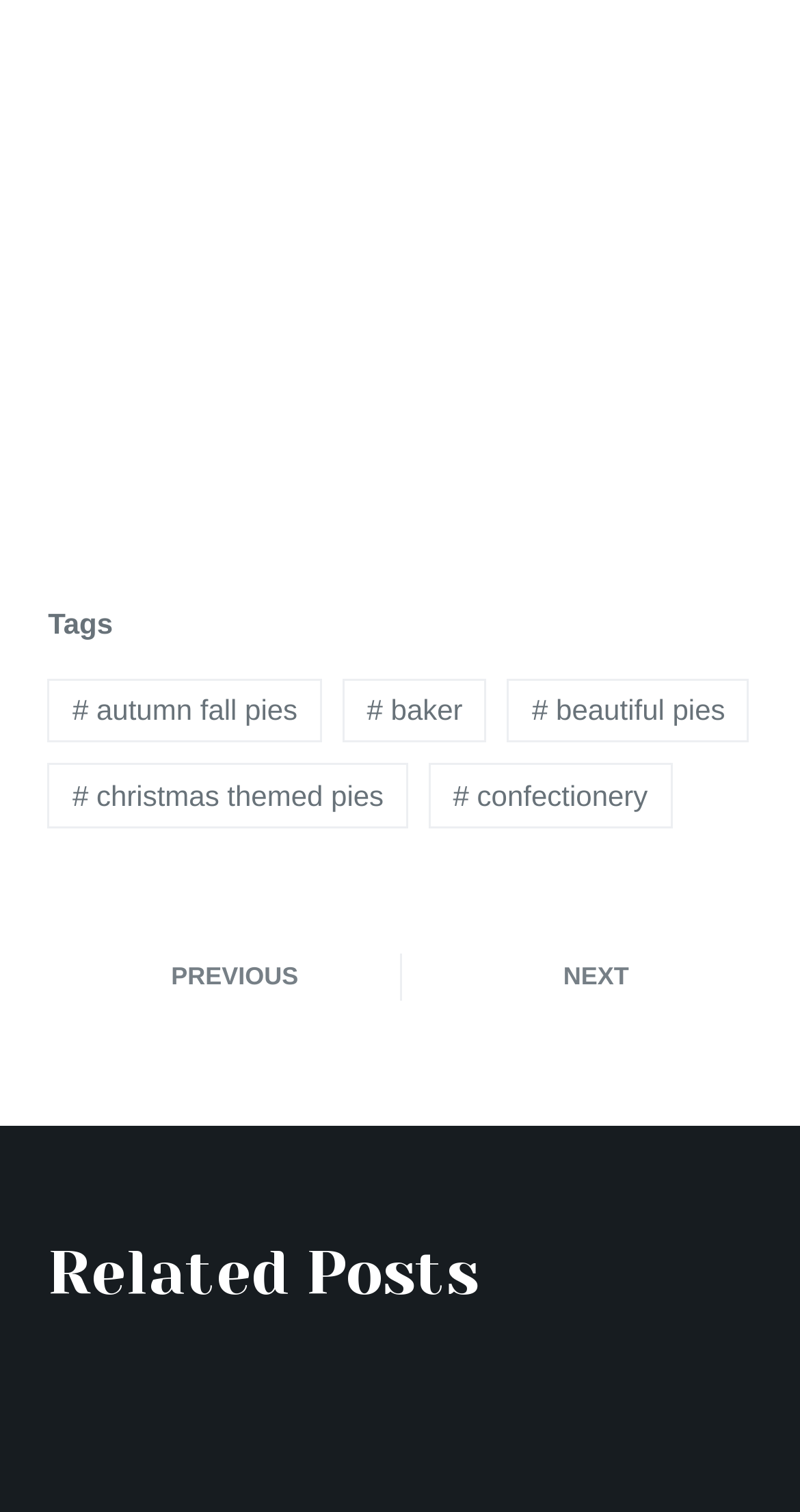Predict the bounding box of the UI element based on the description: "# beautiful pies". The coordinates should be four float numbers between 0 and 1, formatted as [left, top, right, bottom].

[0.634, 0.449, 0.937, 0.492]